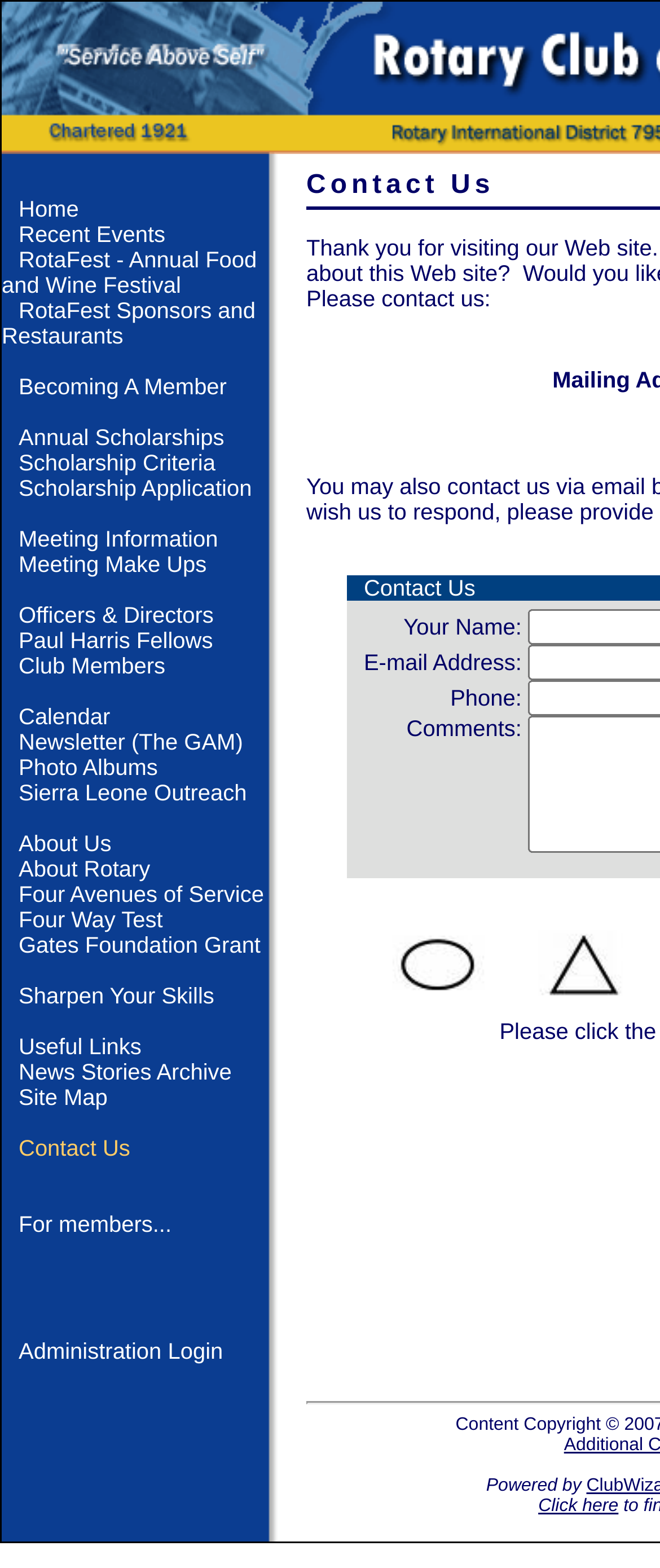Predict the bounding box coordinates of the area that should be clicked to accomplish the following instruction: "Learn about Becoming A Member". The bounding box coordinates should consist of four float numbers between 0 and 1, i.e., [left, top, right, bottom].

[0.028, 0.238, 0.344, 0.255]